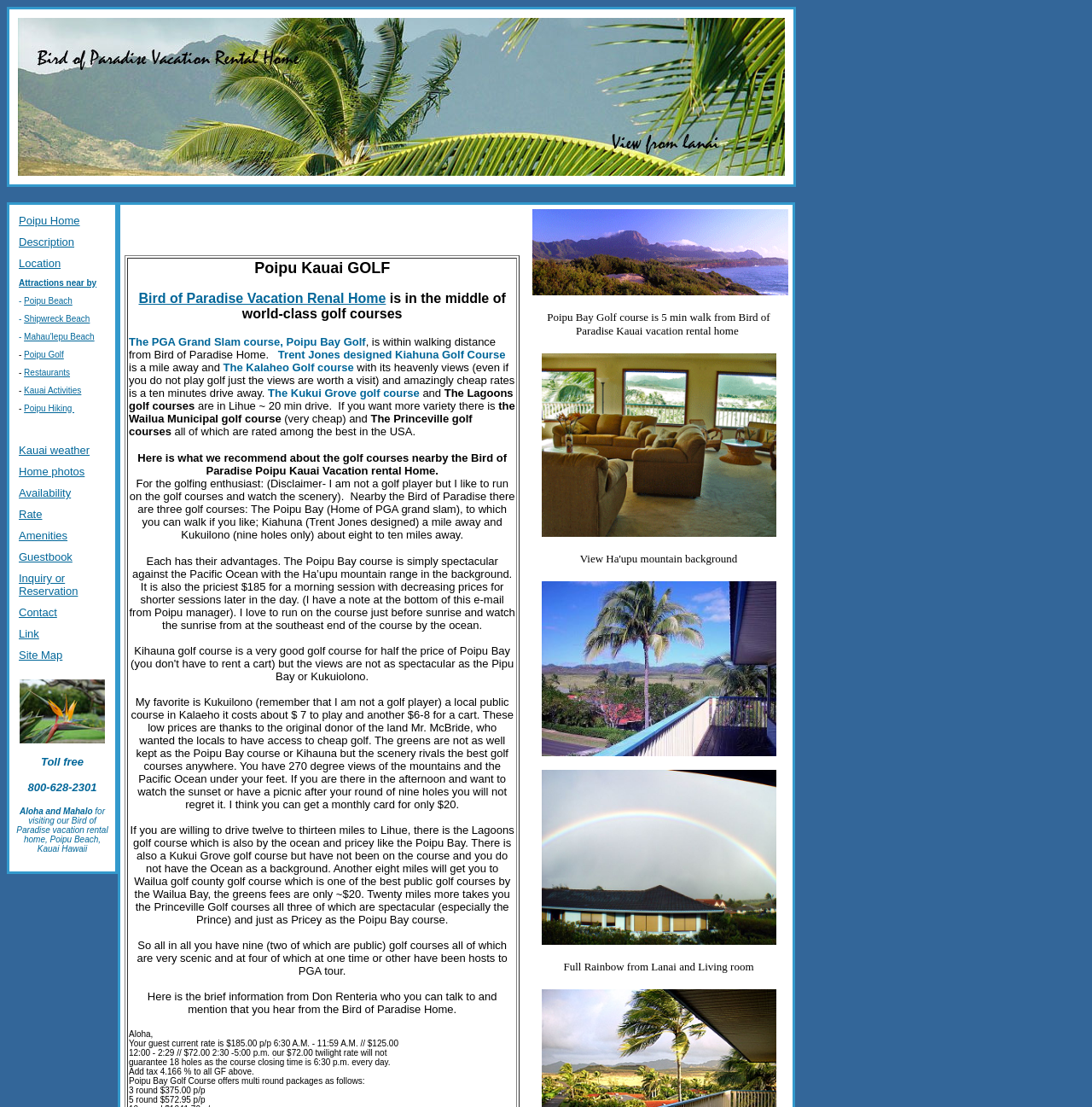Identify the bounding box for the given UI element using the description provided. Coordinates should be in the format (top-left x, top-left y, bottom-right x, bottom-right y) and must be between 0 and 1. Here is the description: Availability

[0.017, 0.439, 0.065, 0.451]